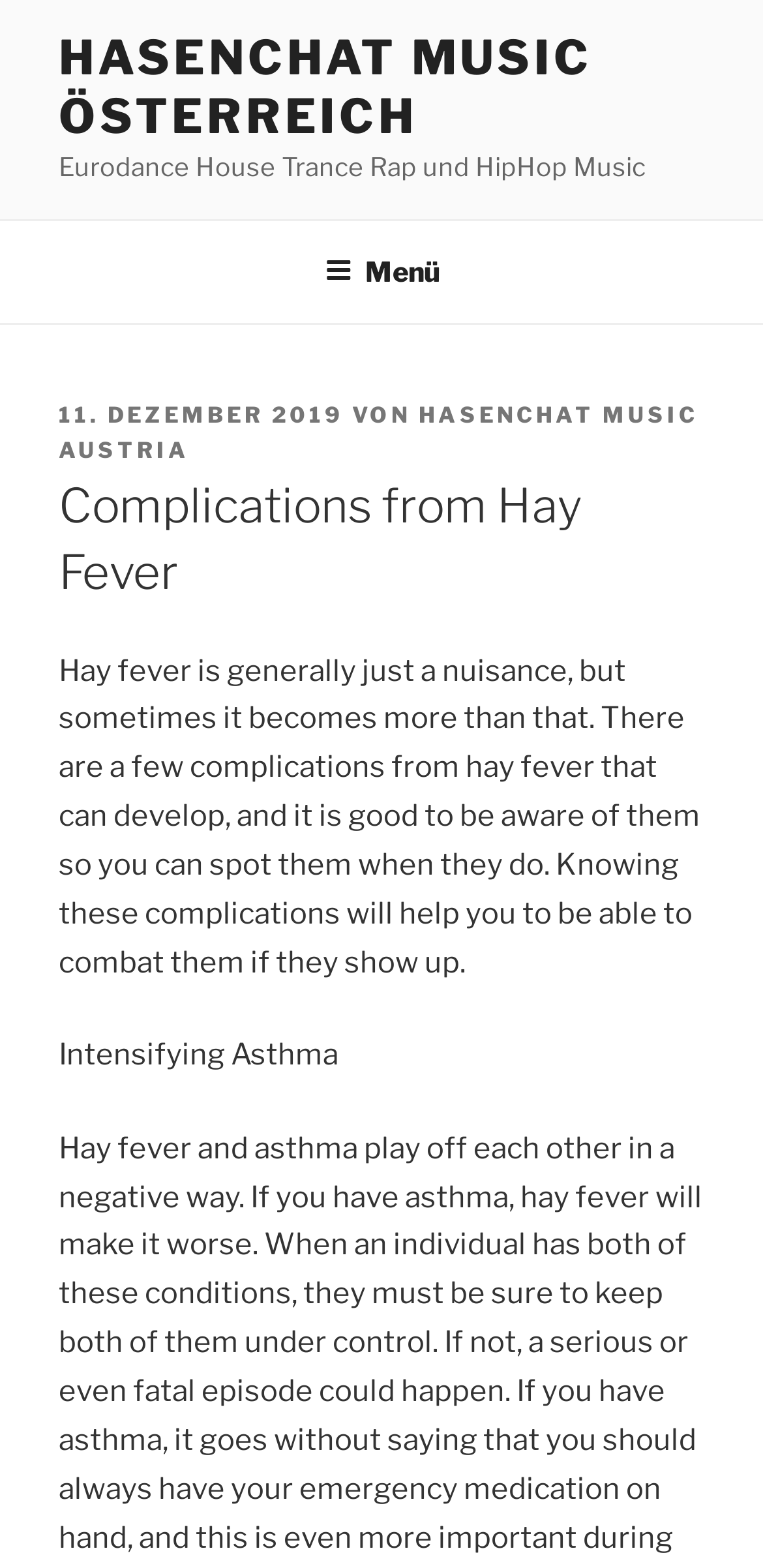Identify the main heading from the webpage and provide its text content.

Complications from Hay Fever